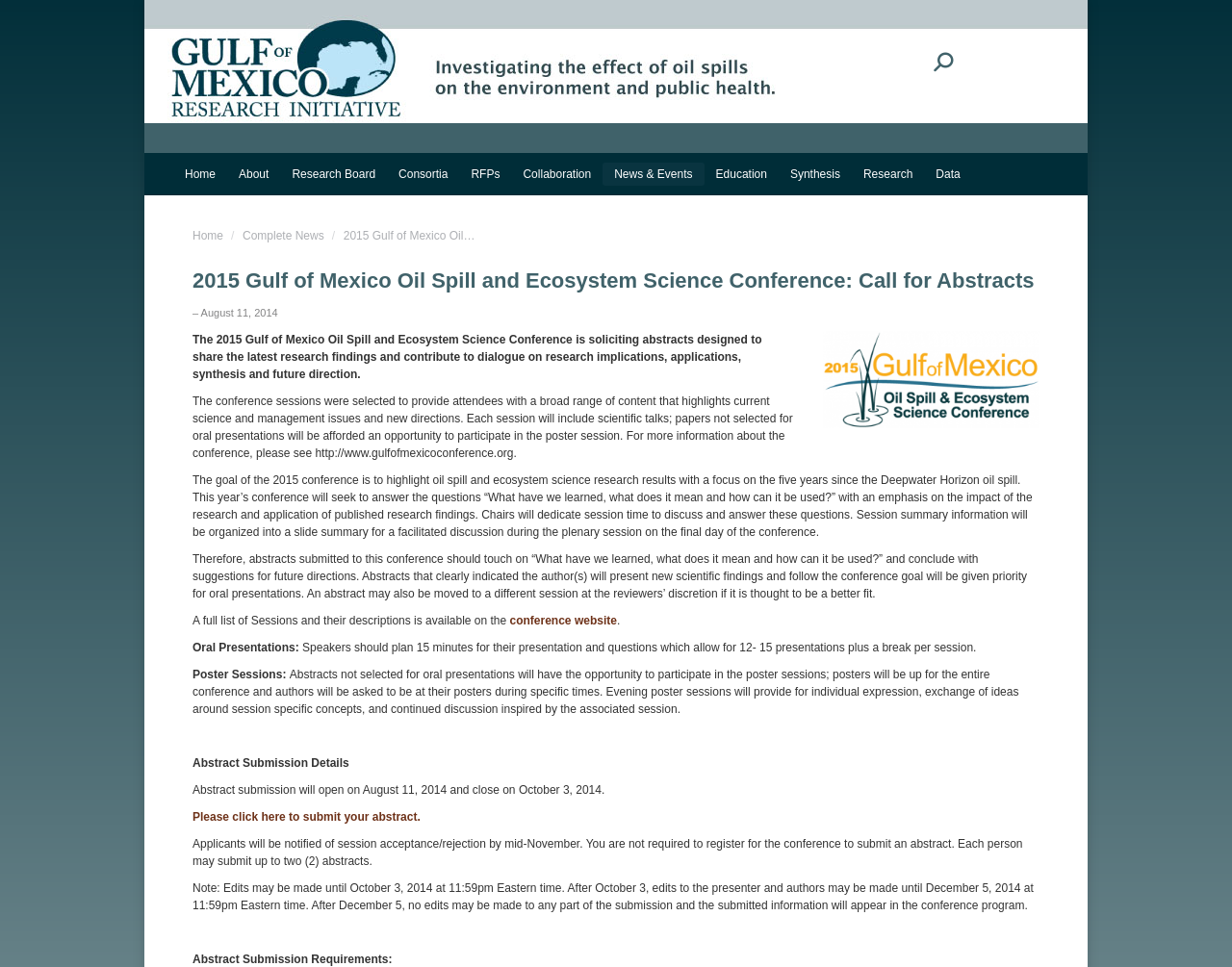Could you determine the bounding box coordinates of the clickable element to complete the instruction: "Follow on Instagram"? Provide the coordinates as four float numbers between 0 and 1, i.e., [left, top, right, bottom].

None